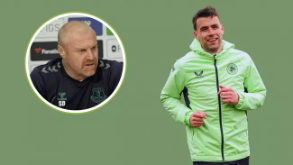How many visuals are featured in the split-screen design?
Examine the screenshot and reply with a single word or phrase.

Two